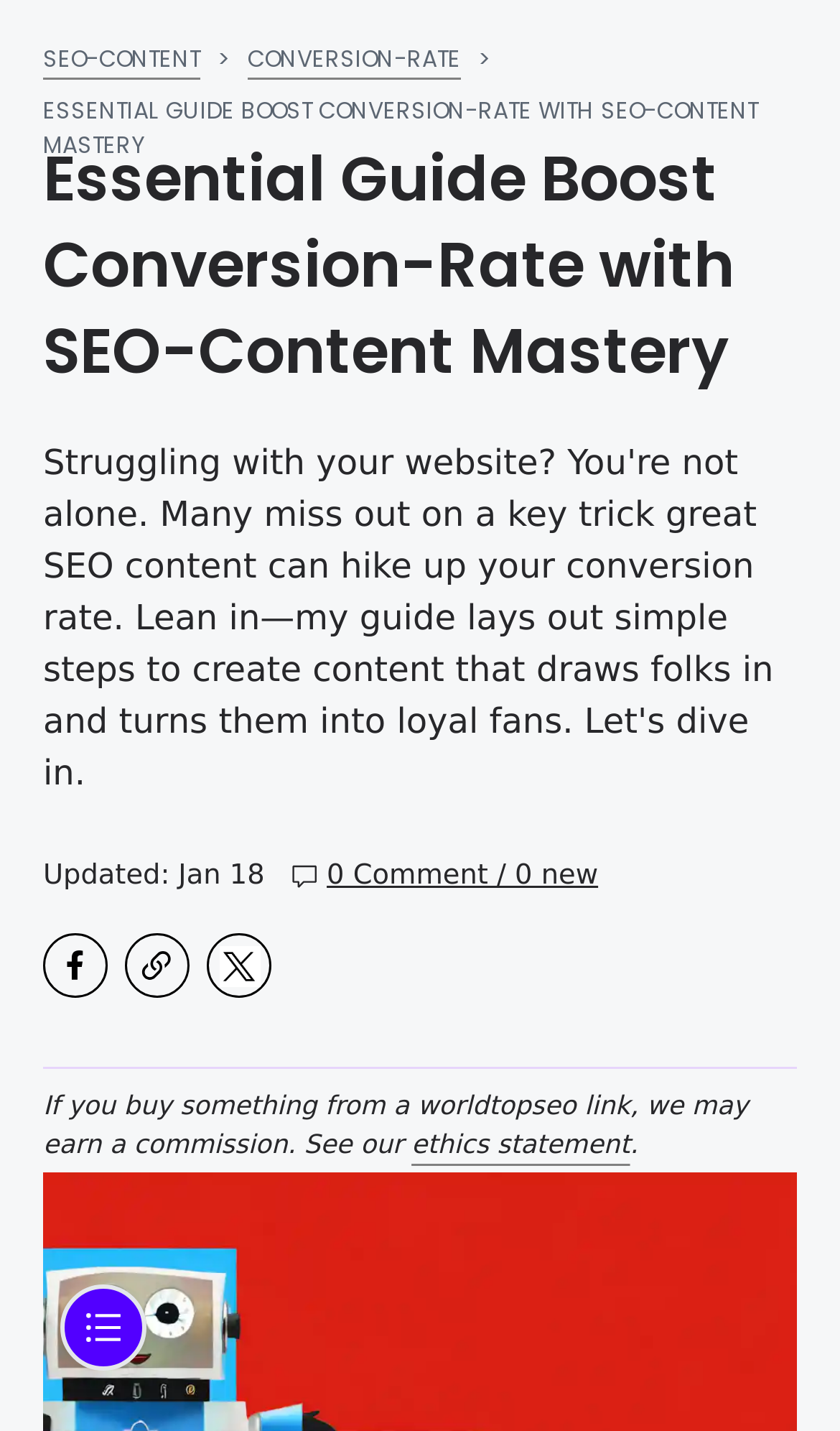What is the purpose of the link 'ethics statement'?
Using the image as a reference, answer the question in detail.

The link 'ethics statement' is provided to give users information about the ethics of the website, as indicated by the surrounding text 'If you buy something from a worldtopseo link, we may earn a commission. See our ethics statement'.